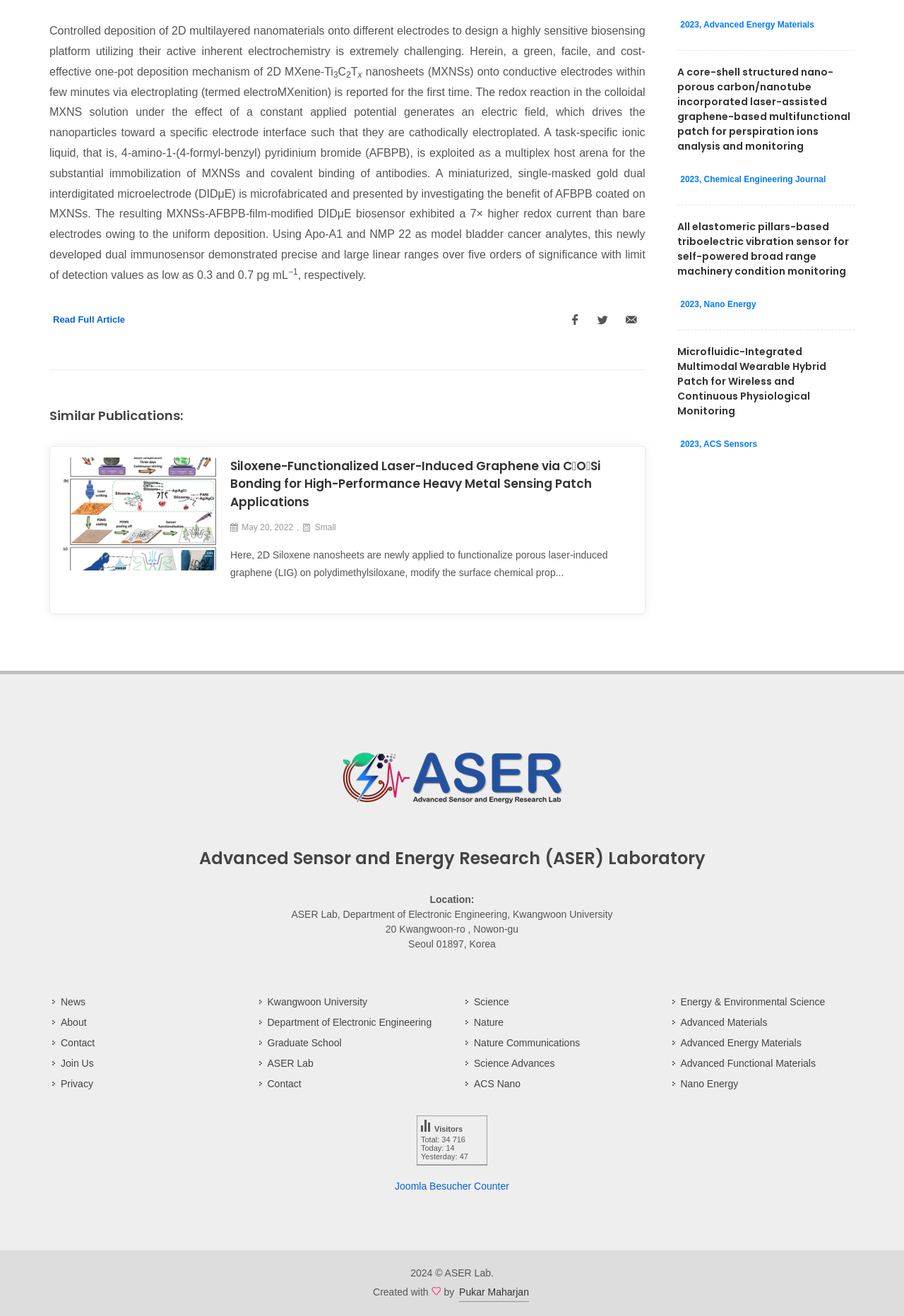Specify the bounding box coordinates of the region I need to click to perform the following instruction: "View Advanced Energy Materials". The coordinates must be four float numbers in the range of 0 to 1, i.e., [left, top, right, bottom].

[0.743, 0.787, 0.889, 0.798]